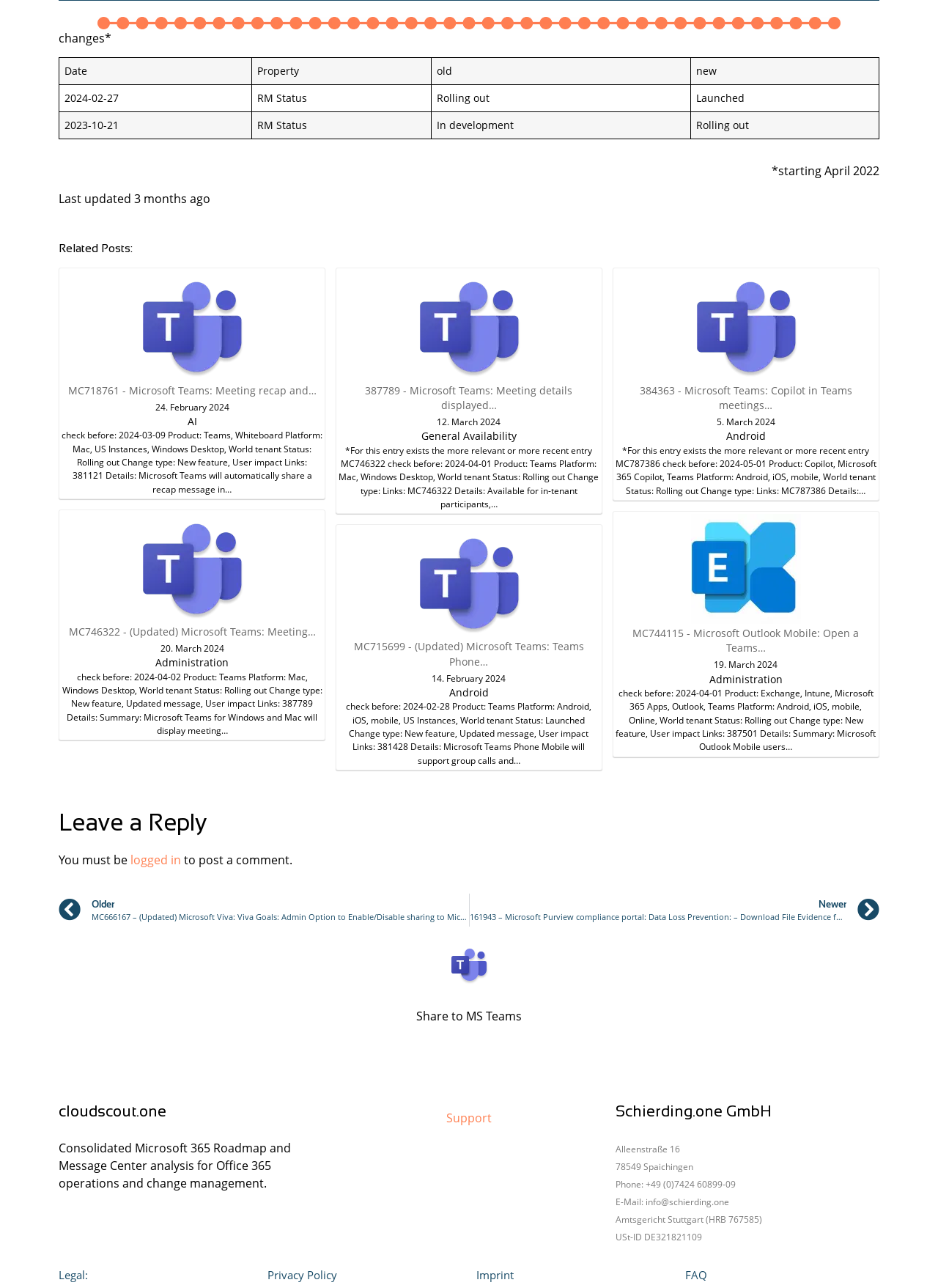Identify the bounding box coordinates for the region to click in order to carry out this instruction: "Click on 'MC718761 - Microsoft Teams: Meeting recap and…'". Provide the coordinates using four float numbers between 0 and 1, formatted as [left, top, right, bottom].

[0.066, 0.21, 0.344, 0.309]